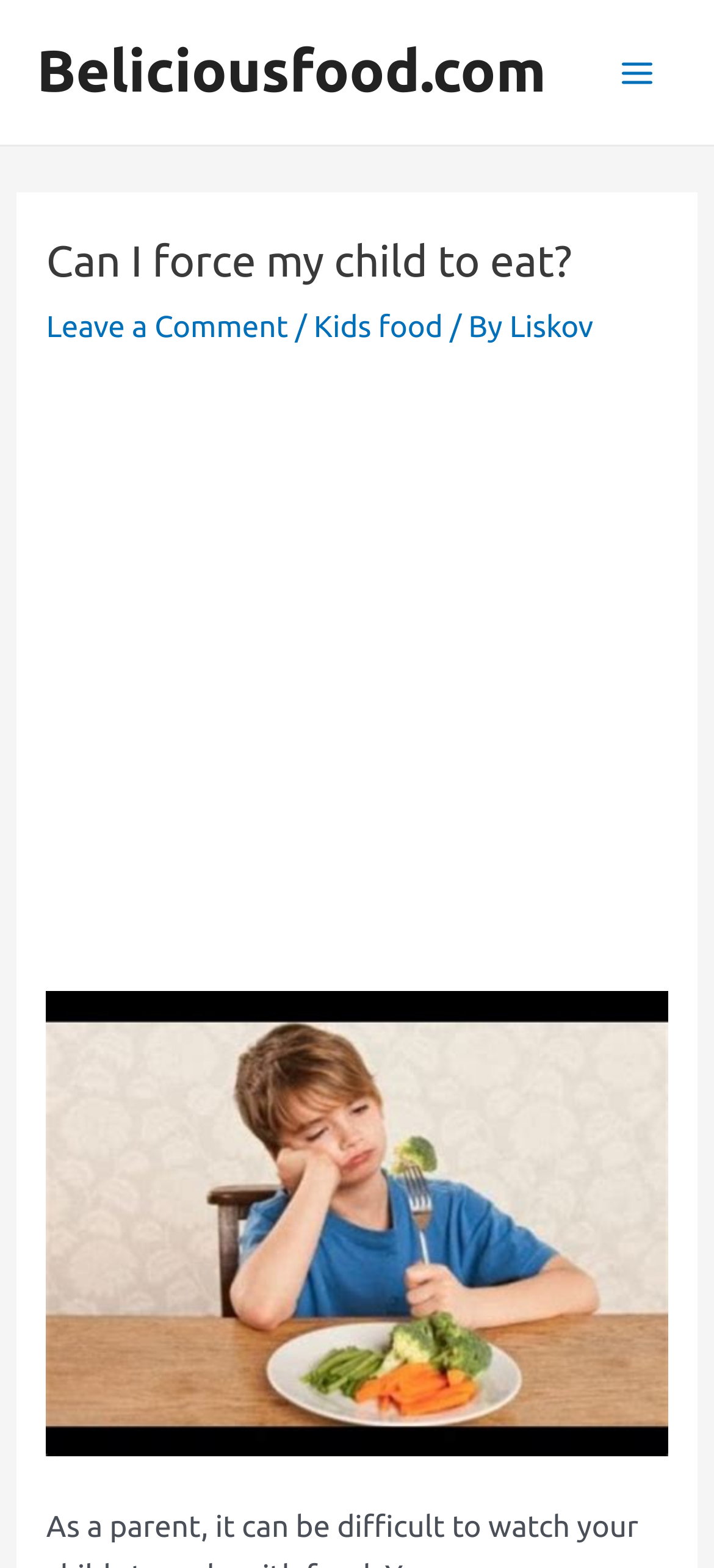Locate the bounding box of the UI element described in the following text: "Vision & Values".

None